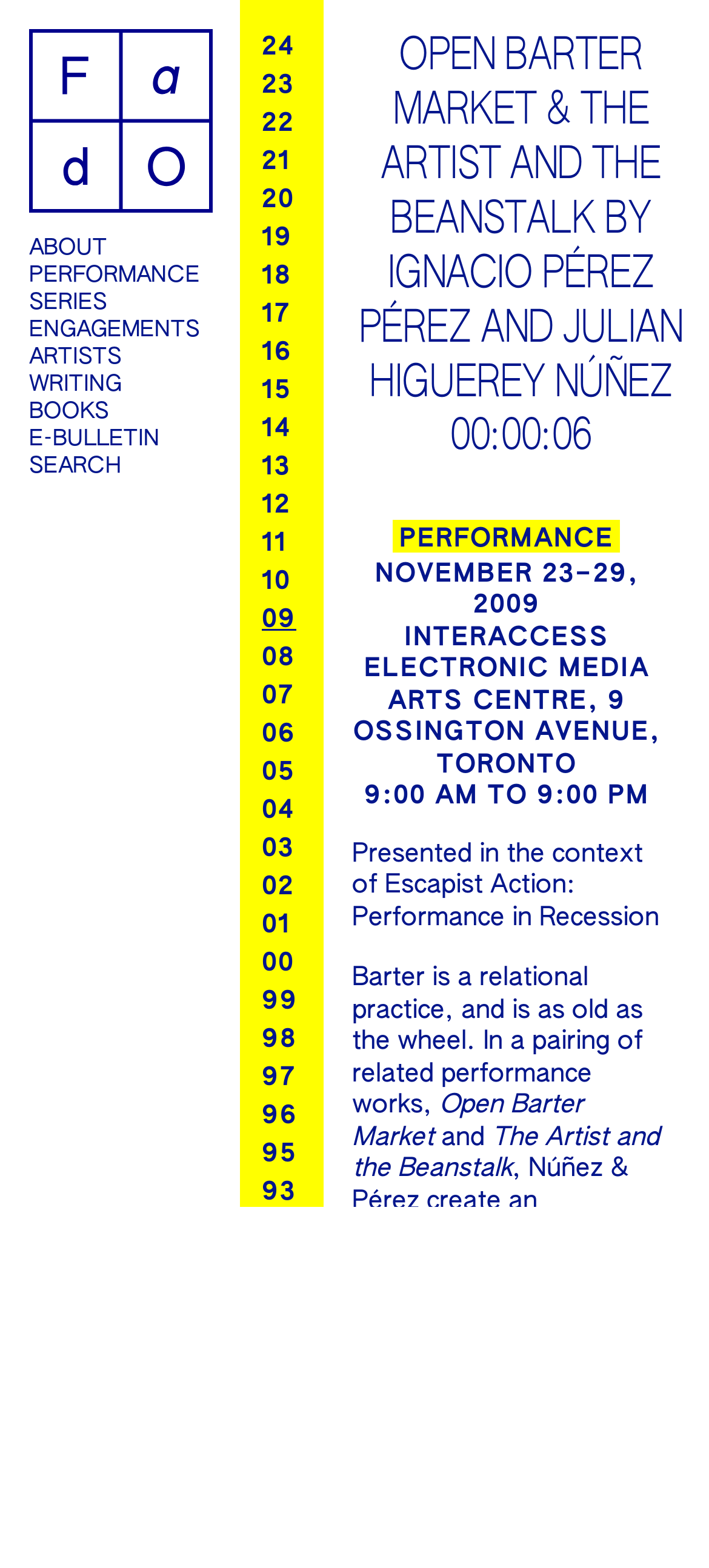Please identify the coordinates of the bounding box that should be clicked to fulfill this instruction: "Click on link 00".

[0.369, 0.606, 0.415, 0.622]